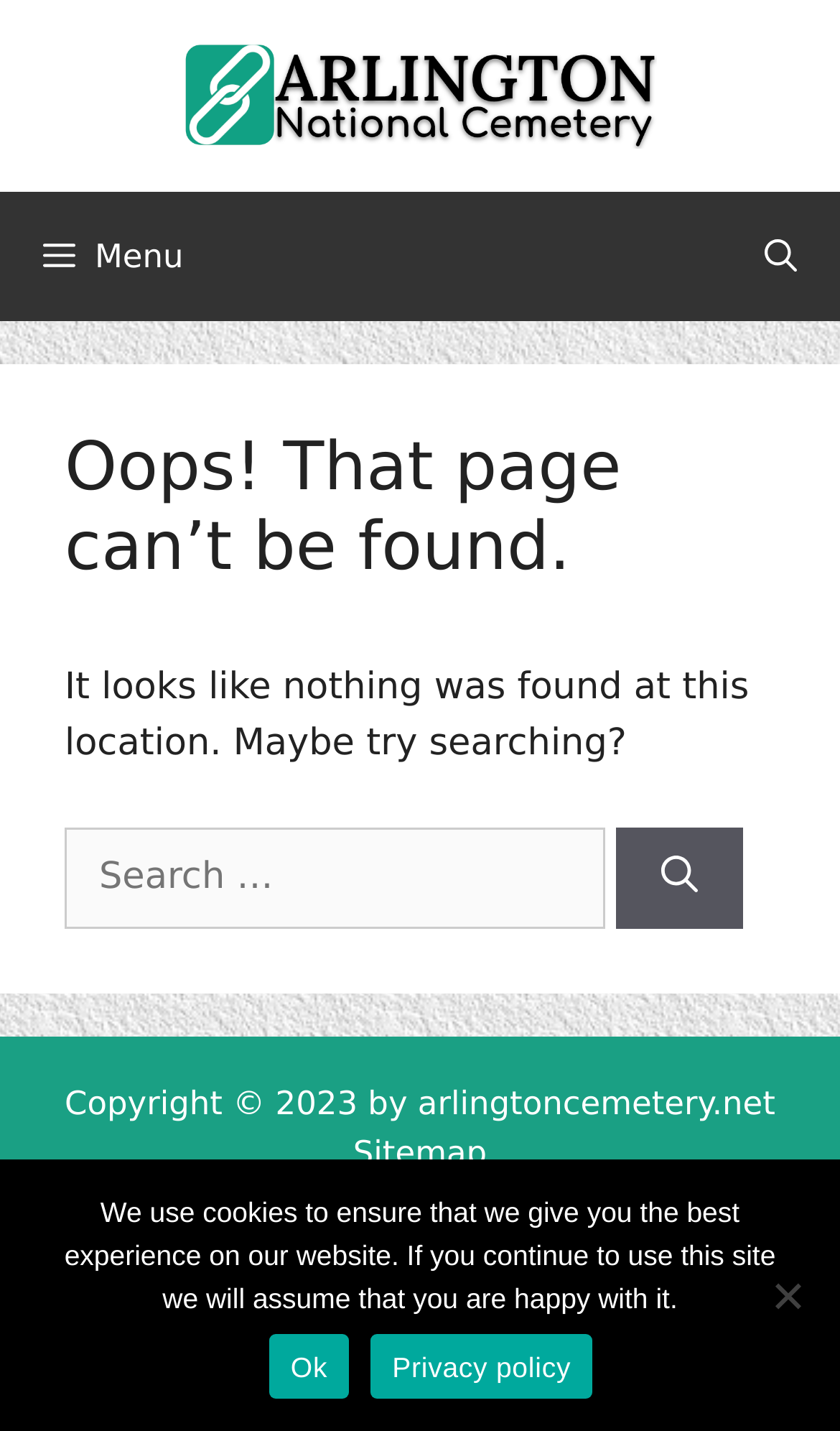Locate the UI element described by title="2" in the provided webpage screenshot. Return the bounding box coordinates in the format (top-left x, top-left y, bottom-right x, bottom-right y), ensuring all values are between 0 and 1.

None